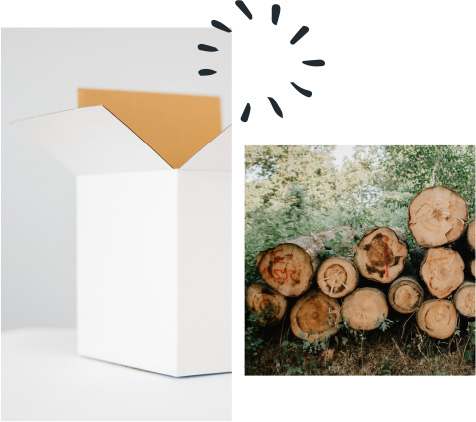What is stacked beside the box?
Please answer the question with a detailed response using the information from the screenshot.

According to the caption, a 'stack of logs' is prominently displayed beside the box, highlighting the connection between cardboard production and sustainable forestry practices.